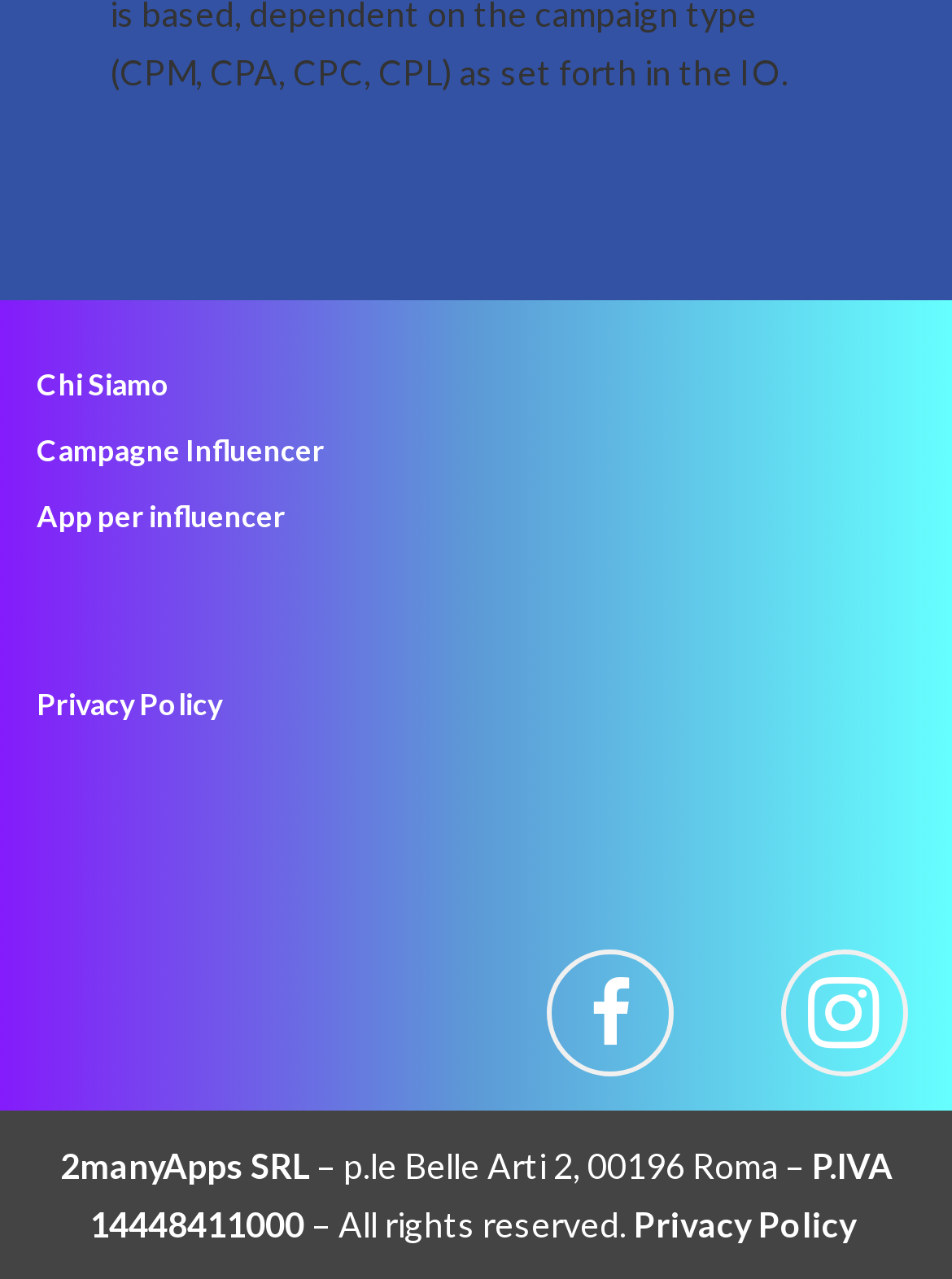How many links are in the footer?
Could you answer the question with a detailed and thorough explanation?

I counted the number of links in the footer section, which includes 'Chi Siamo', 'Campagne Influencer', 'App per influencer', 'Privacy Policy', and two social media links.